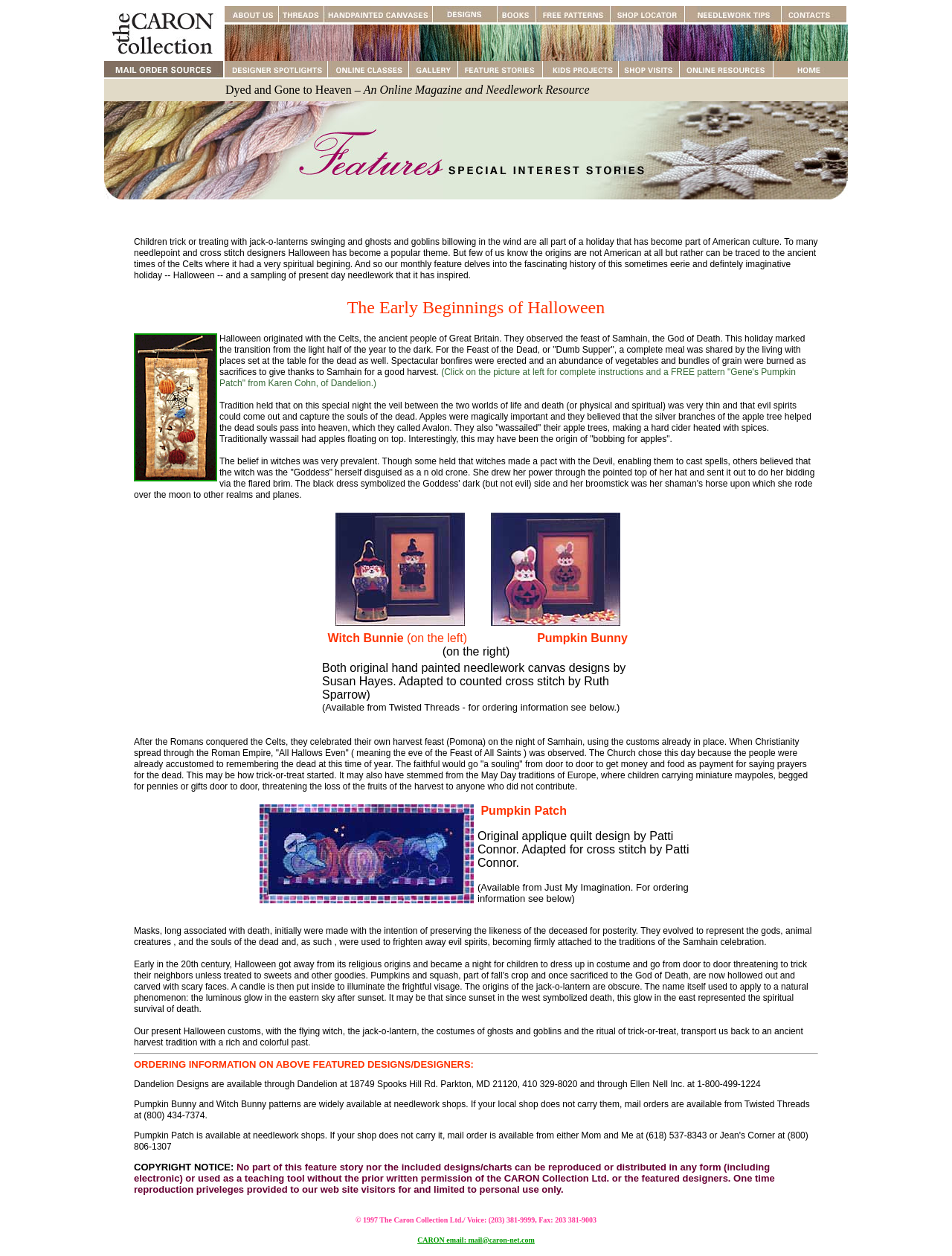Determine the bounding box coordinates for the UI element described. Format the coordinates as (top-left x, top-left y, bottom-right x, bottom-right y) and ensure all values are between 0 and 1. Element description: name="Image9"

[0.641, 0.011, 0.719, 0.021]